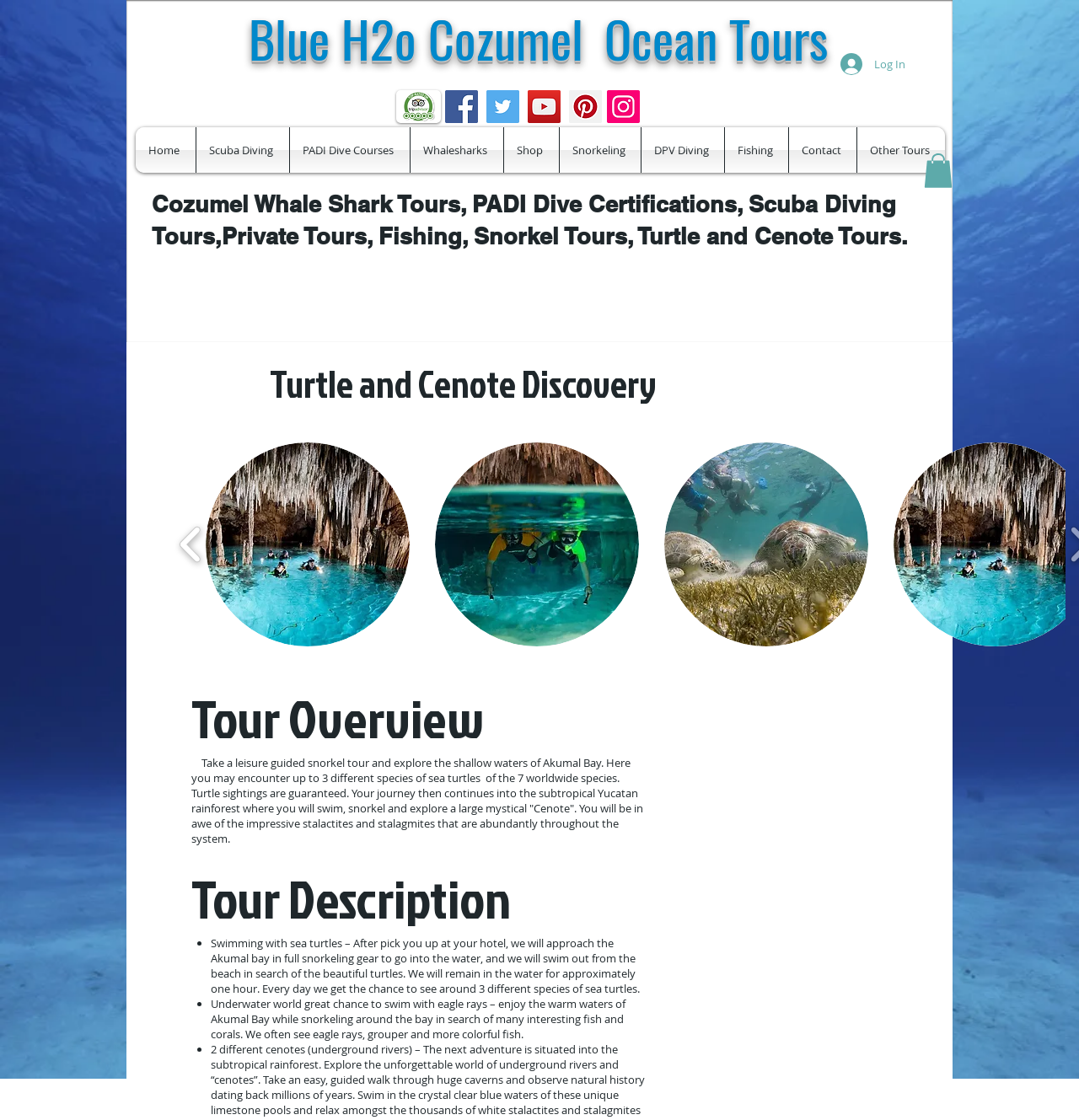Locate the bounding box coordinates of the element that needs to be clicked to carry out the instruction: "Click the Log In button". The coordinates should be given as four float numbers ranging from 0 to 1, i.e., [left, top, right, bottom].

[0.768, 0.043, 0.85, 0.071]